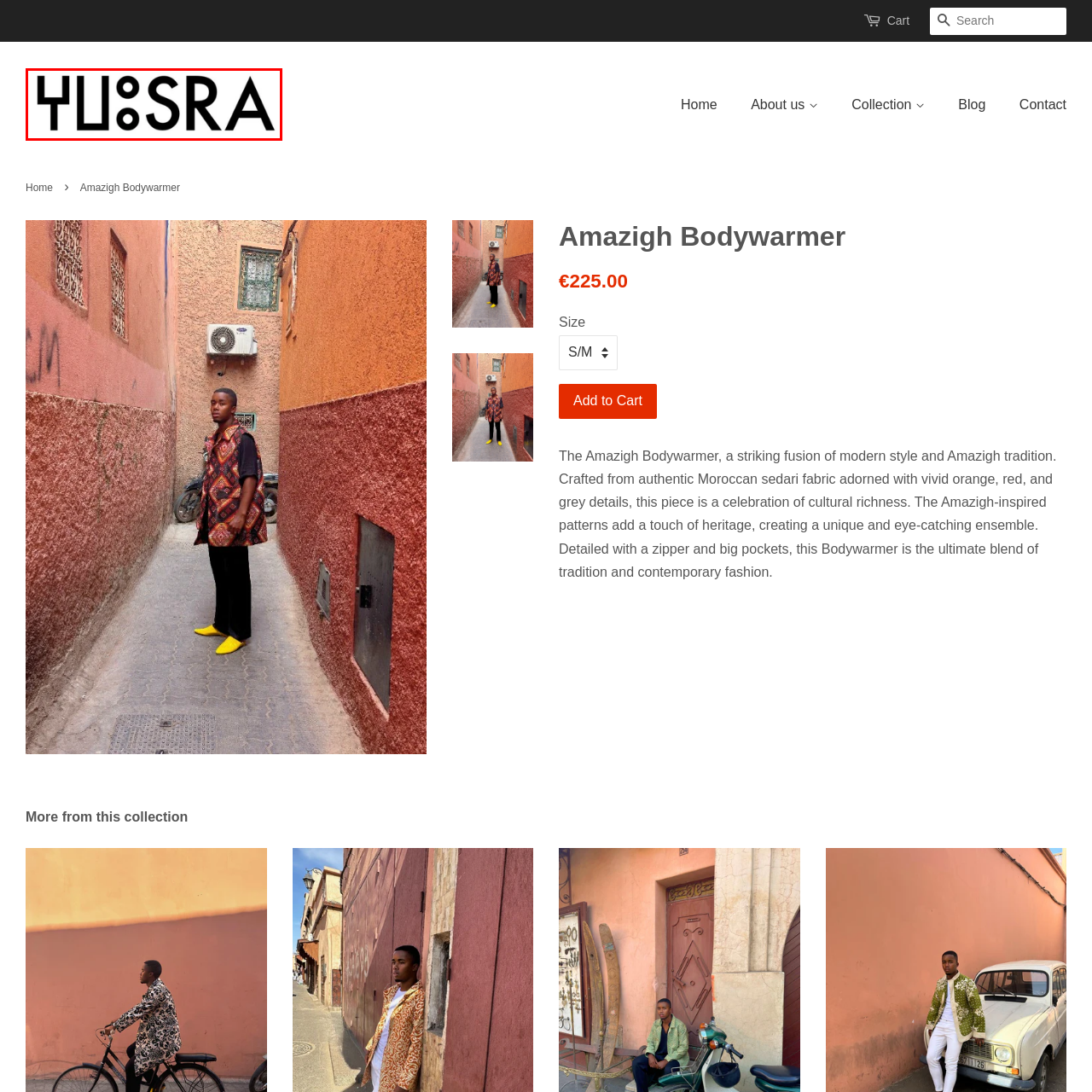Using the image highlighted in the red border, answer the following question concisely with a word or phrase:
What does the logo represent?

Merging tradition with modern style